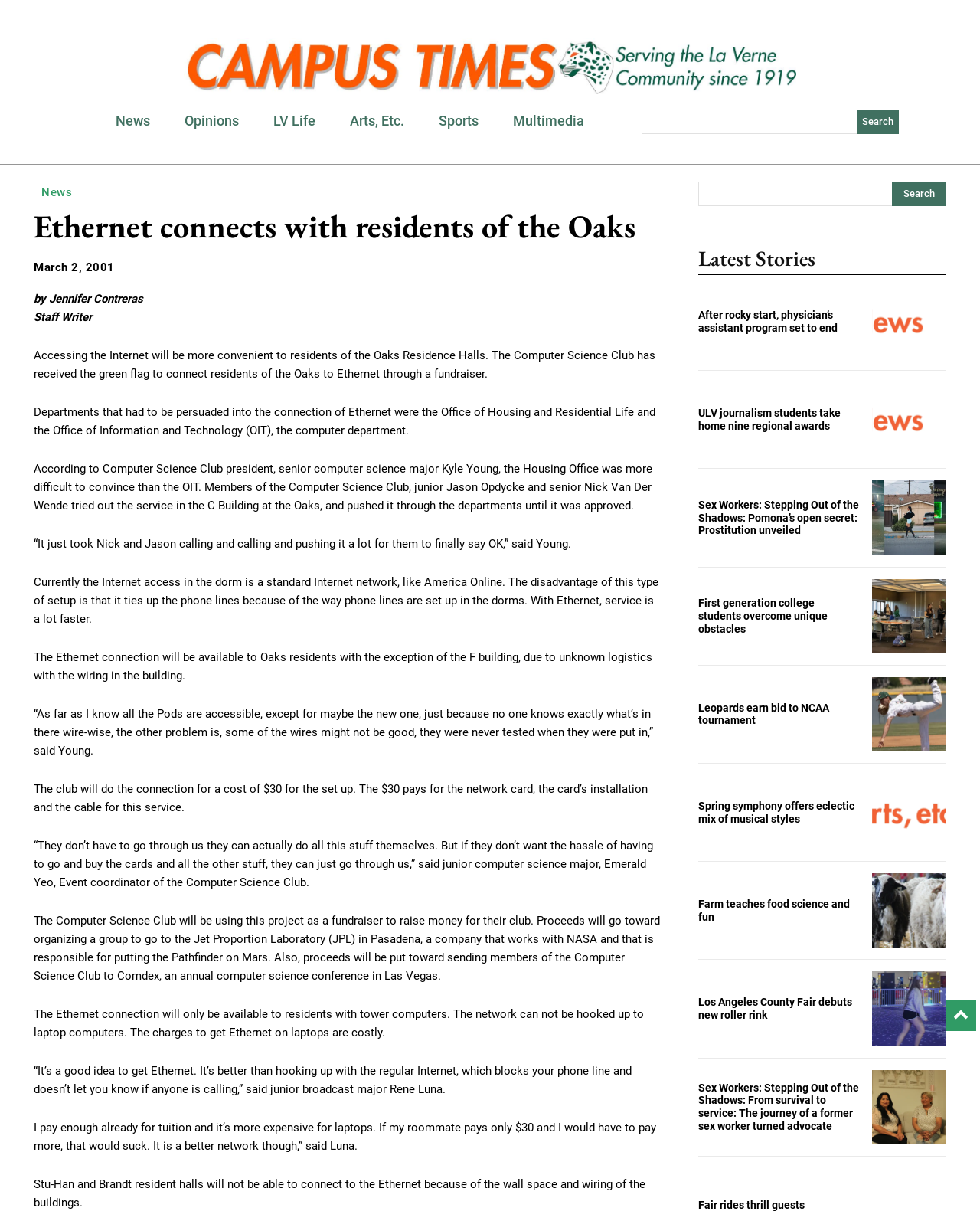What is the disadvantage of the current Internet access in the dorm?
Please provide a single word or phrase in response based on the screenshot.

Ties up phone lines